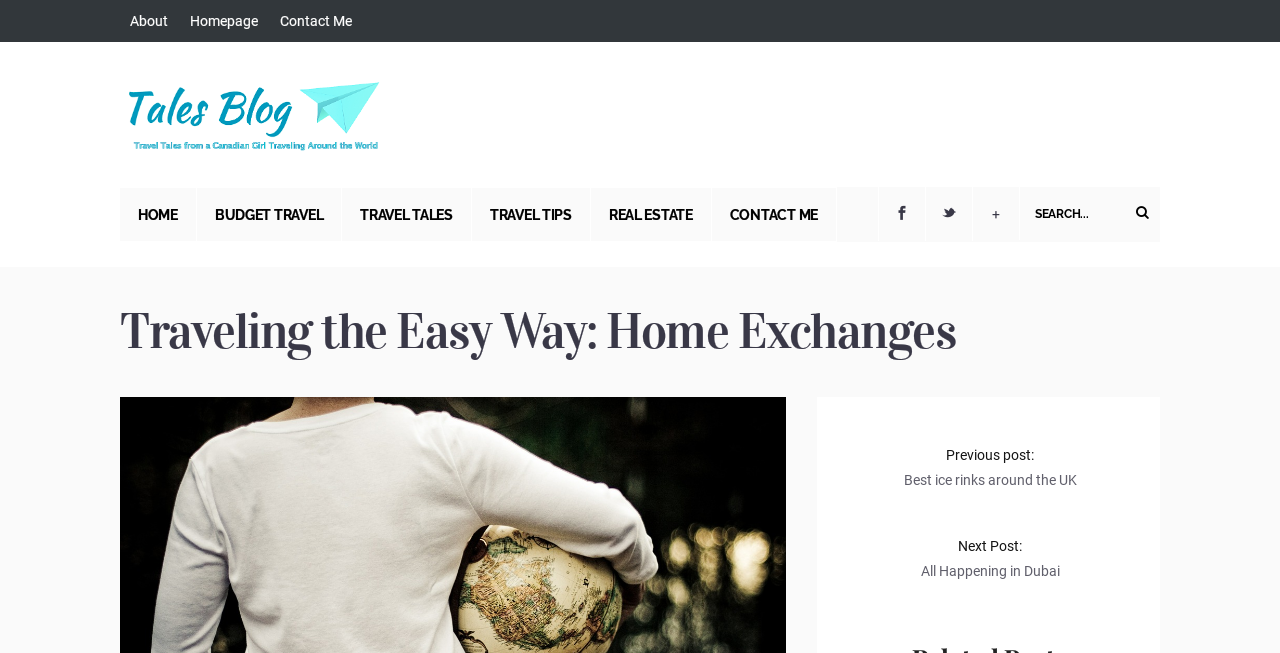Refer to the screenshot and give an in-depth answer to this question: What is the title of the current post?

The title of the current post can be found in the heading element with the text 'Traveling the Easy Way: Home Exchanges', which is located below the main navigation links.